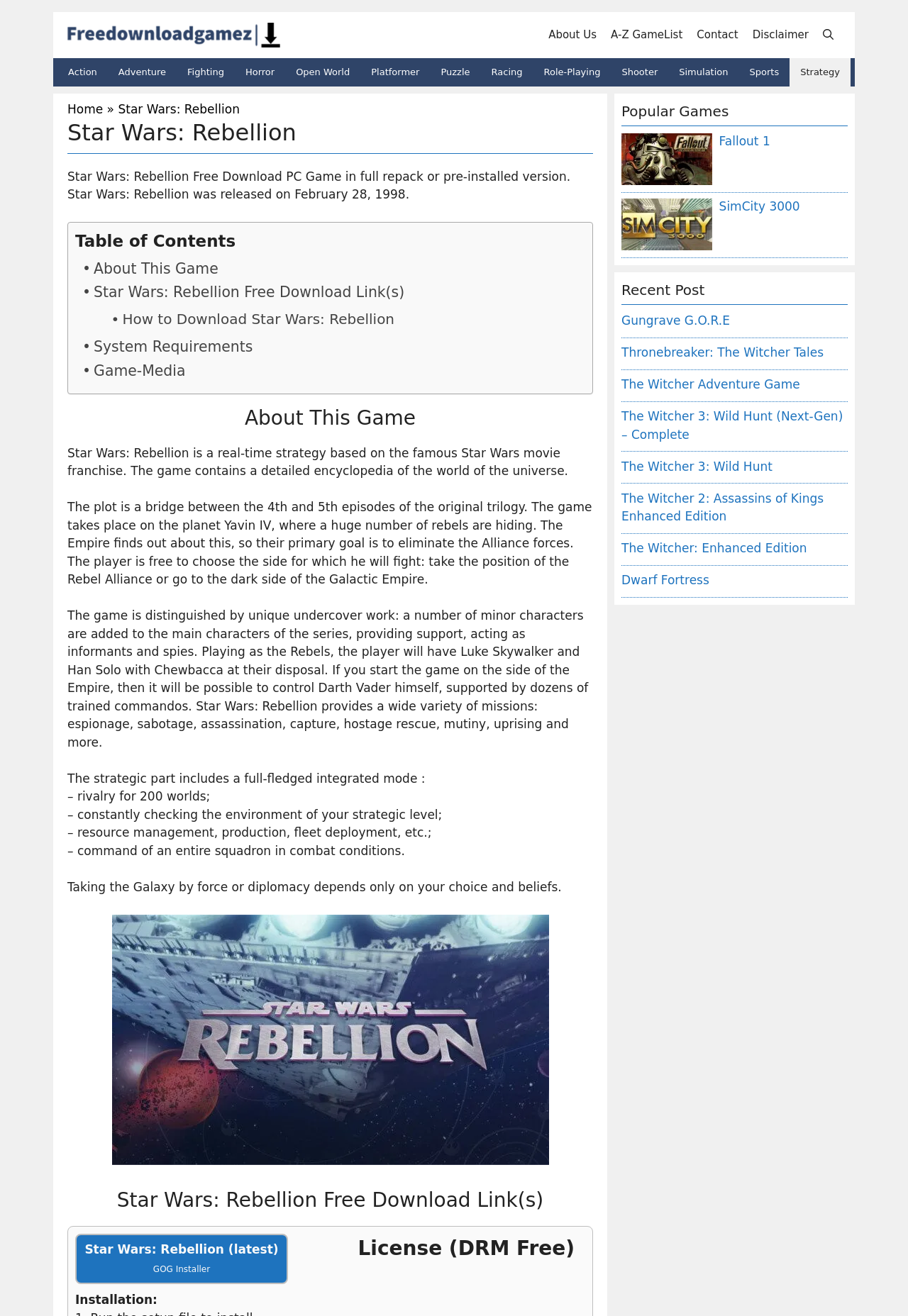Answer the following query concisely with a single word or phrase:
What is the type of game Star Wars: Rebellion is?

Real-time strategy